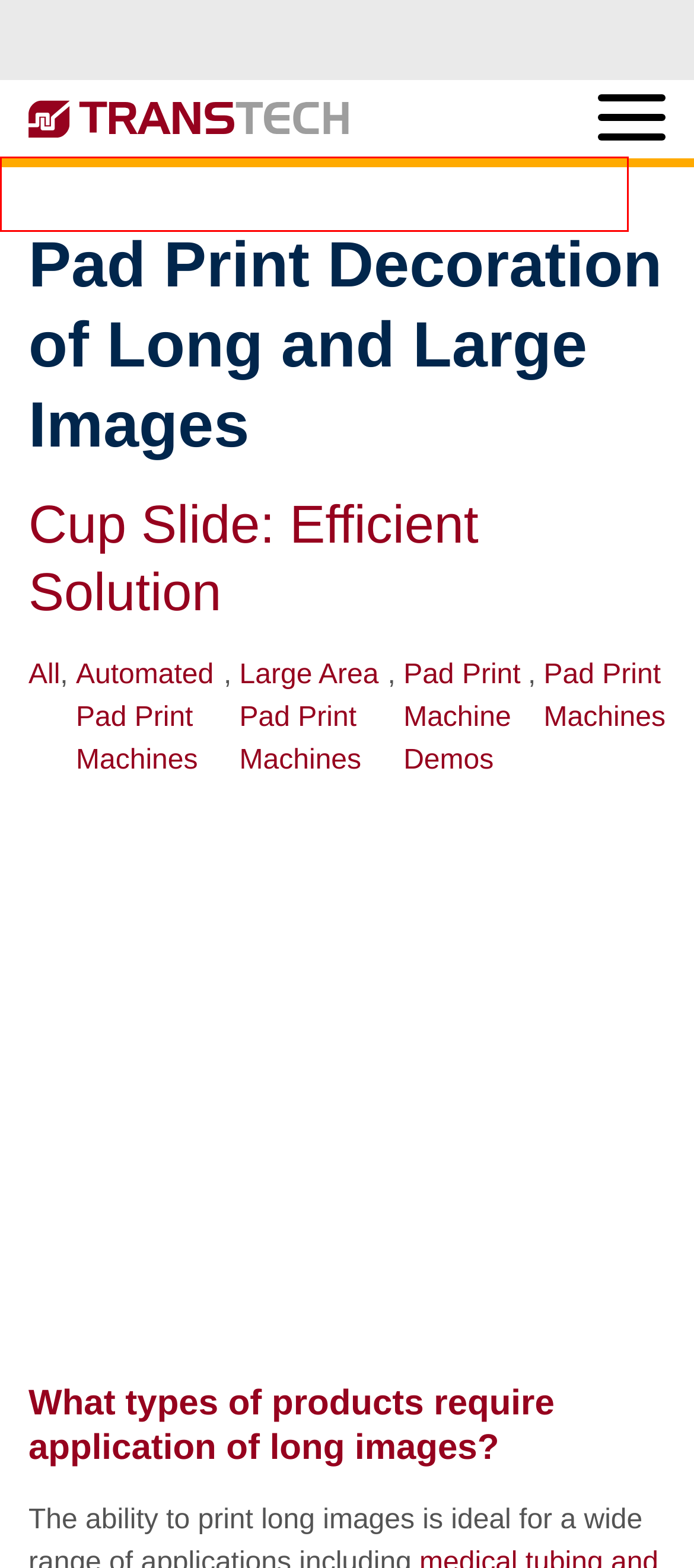Review the webpage screenshot and focus on the UI element within the red bounding box. Select the best-matching webpage description for the new webpage that follows after clicking the highlighted element. Here are the candidates:
A. Pad Print Pads | ITW Trans Tech
B. Market-Specific Pad Print Automation | ITW Trans Tech
C. Pad Printing Equipment - Pad Printing Machines | Trans Tech
D. Pad Print Machine Demos Archives | ITW Trans Tech
E. Pad Print For Automotive Parts | ITW Trans Tech
F. Resources Archive | ITW Trans Tech
G. Medical Pad Printing | Medical Devices & Components | ITW Trans Tech
H. Markets | Medical | Appliances | Automotive | Electrical Comp & More | ITW

C